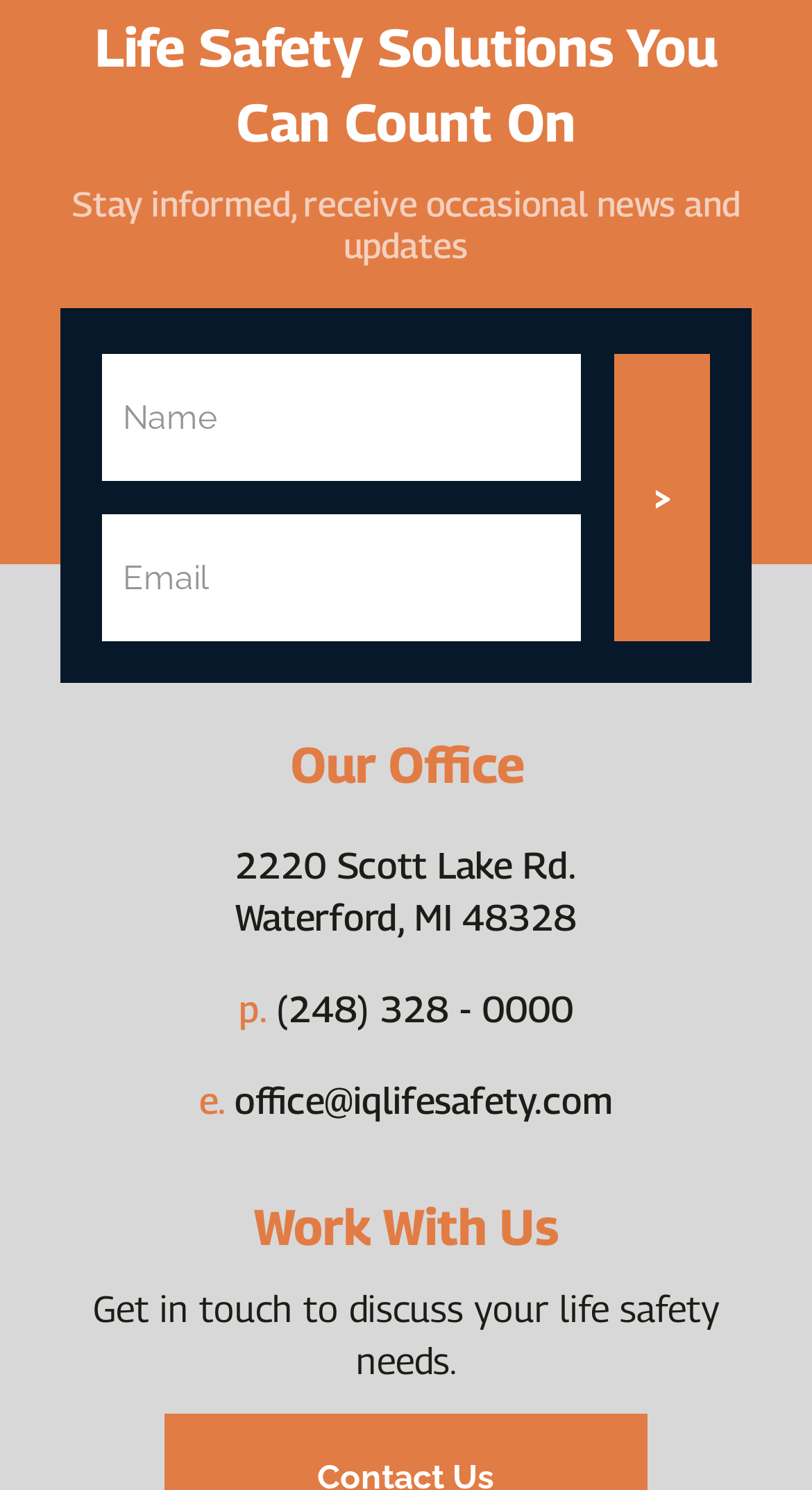What is the company's office address?
Using the picture, provide a one-word or short phrase answer.

2220 Scott Lake Rd., Waterford, MI 48328